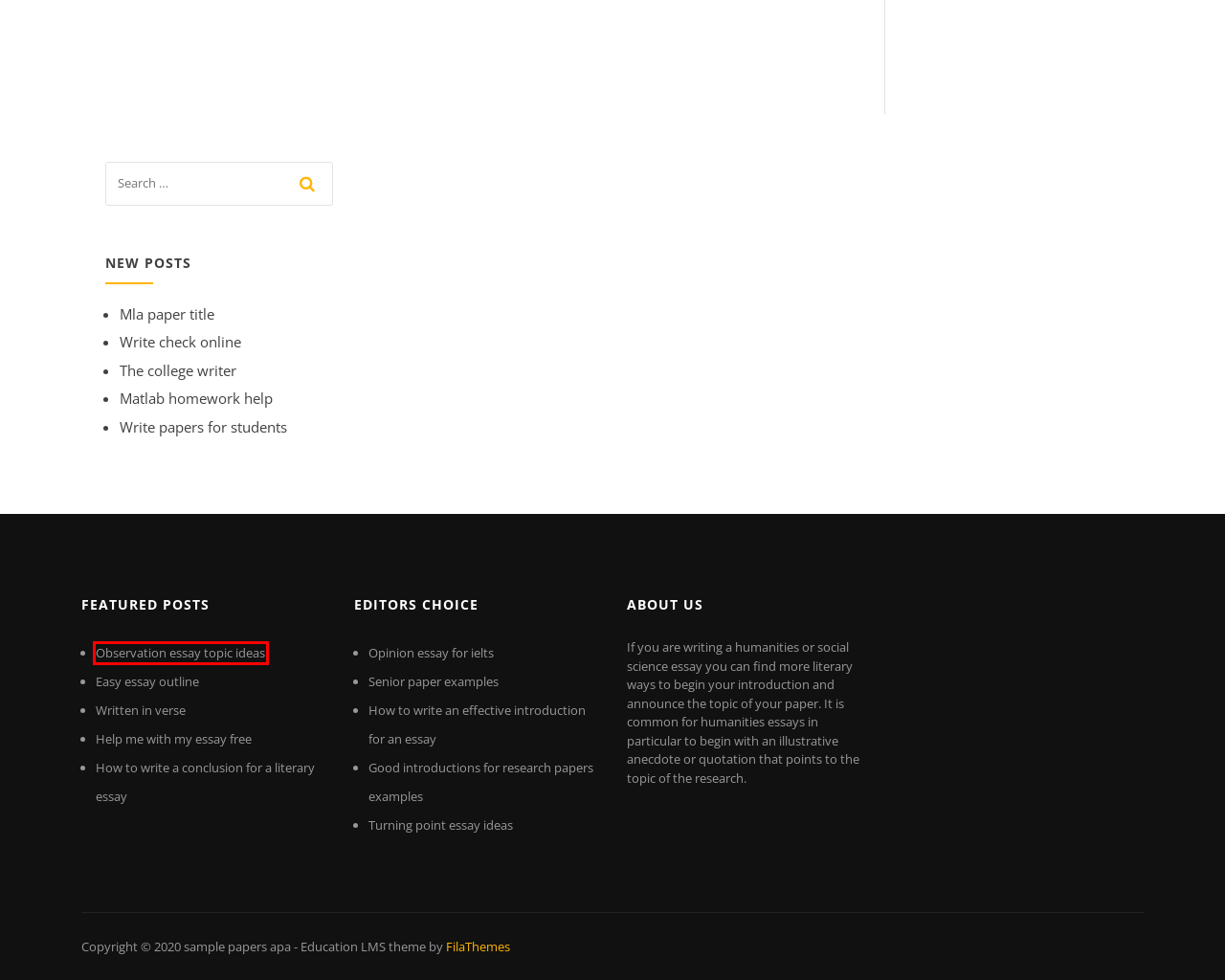Given a screenshot of a webpage with a red bounding box, please pick the webpage description that best fits the new webpage after clicking the element inside the bounding box. Here are the candidates:
A. Matlab homework help ejsbp
B. Easy essay outline pxcqp
C. How to write an effective introduction for an essay beosm
D. Mla paper title zjfpz
E. Observation essay topic ideas bmgdz
F. Senior paper examples kfqma
G. Written in verse ecoee
H. sample papers apa - coursezdssf.web.app

E